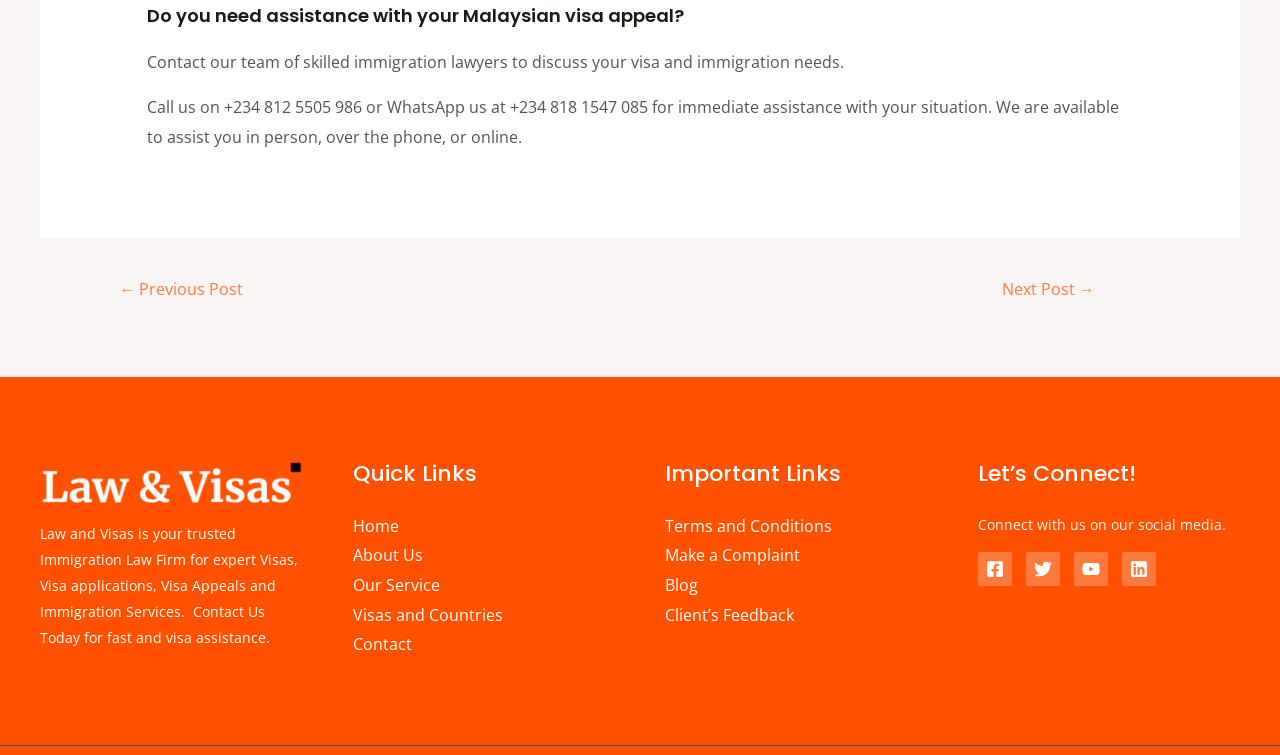What is the phone number to contact for immediate assistance?
Deliver a detailed and extensive answer to the question.

I found the phone number by looking at the StaticText element with the OCR text 'Call us on +234 812 5505 986 or WhatsApp us at +234 818 1547 085 for immediate assistance with your situation.'